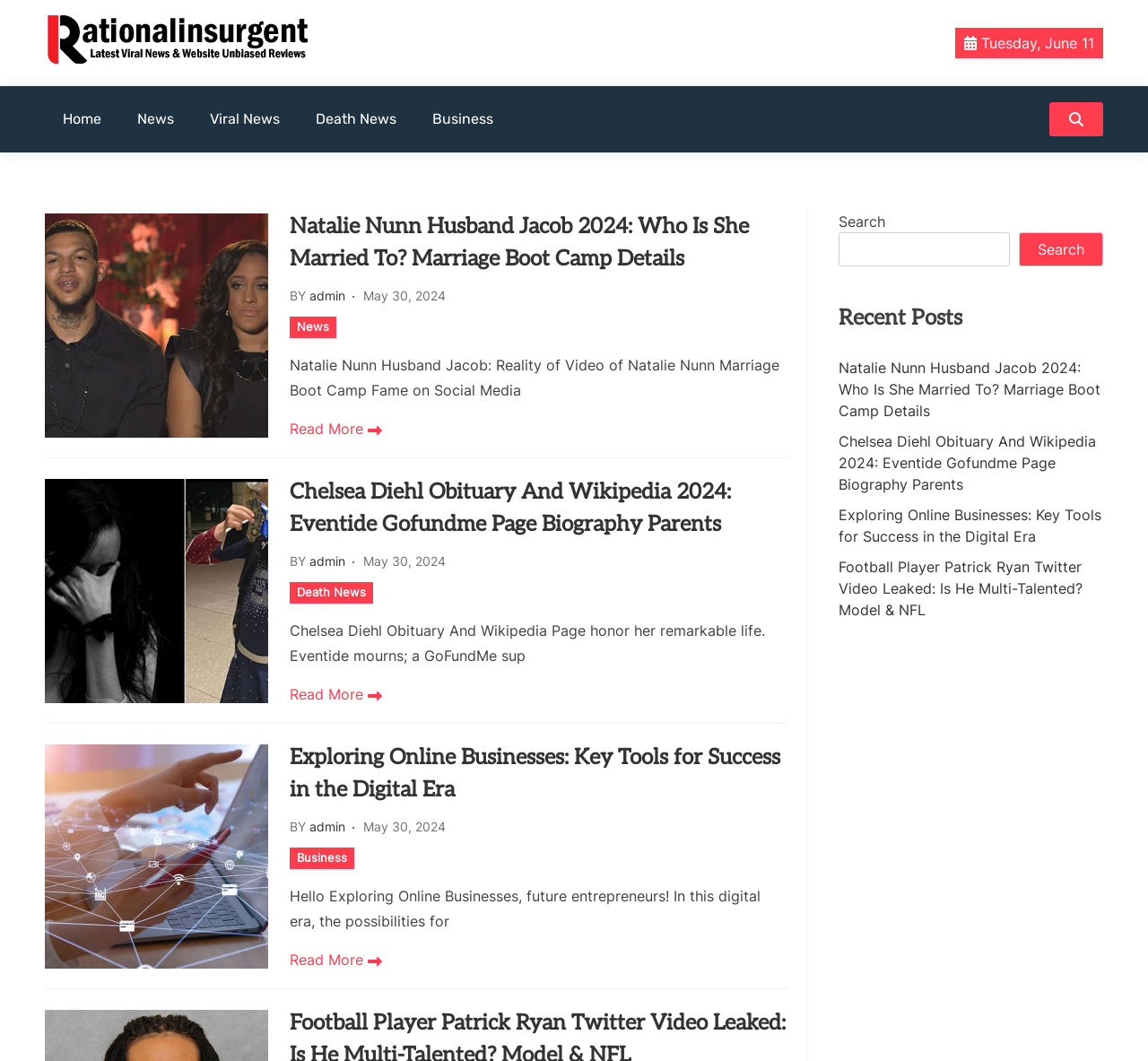Refer to the screenshot and give an in-depth answer to this question: What is the author of the article 'Exploring Online Businesses: Key Tools for Success in the Digital Era'?

The author of the article 'Exploring Online Businesses: Key Tools for Success in the Digital Era' is 'admin', which is indicated by the link 'admin' below the article title.